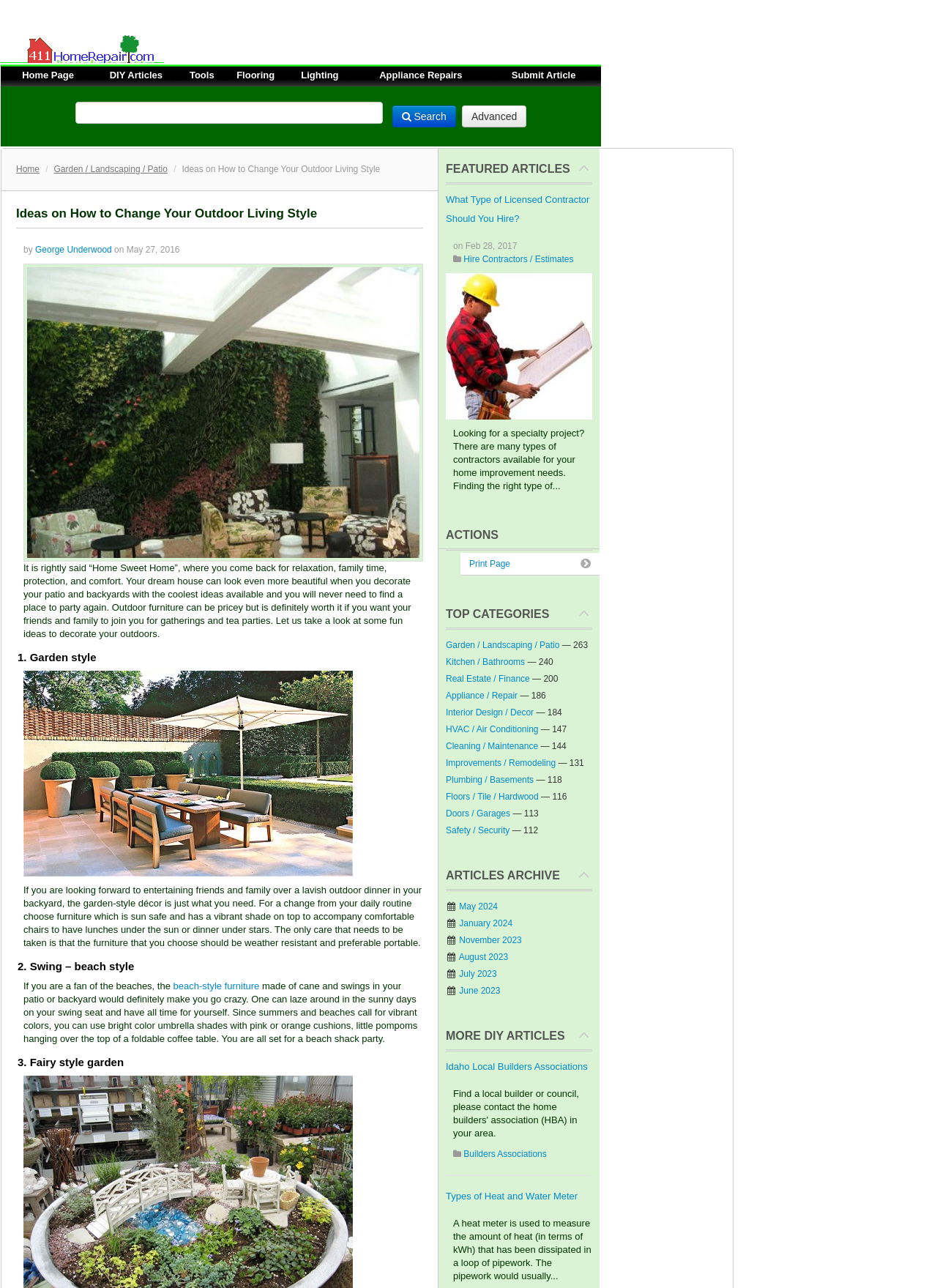Please specify the bounding box coordinates of the clickable section necessary to execute the following command: "Print the page".

[0.491, 0.429, 0.64, 0.447]